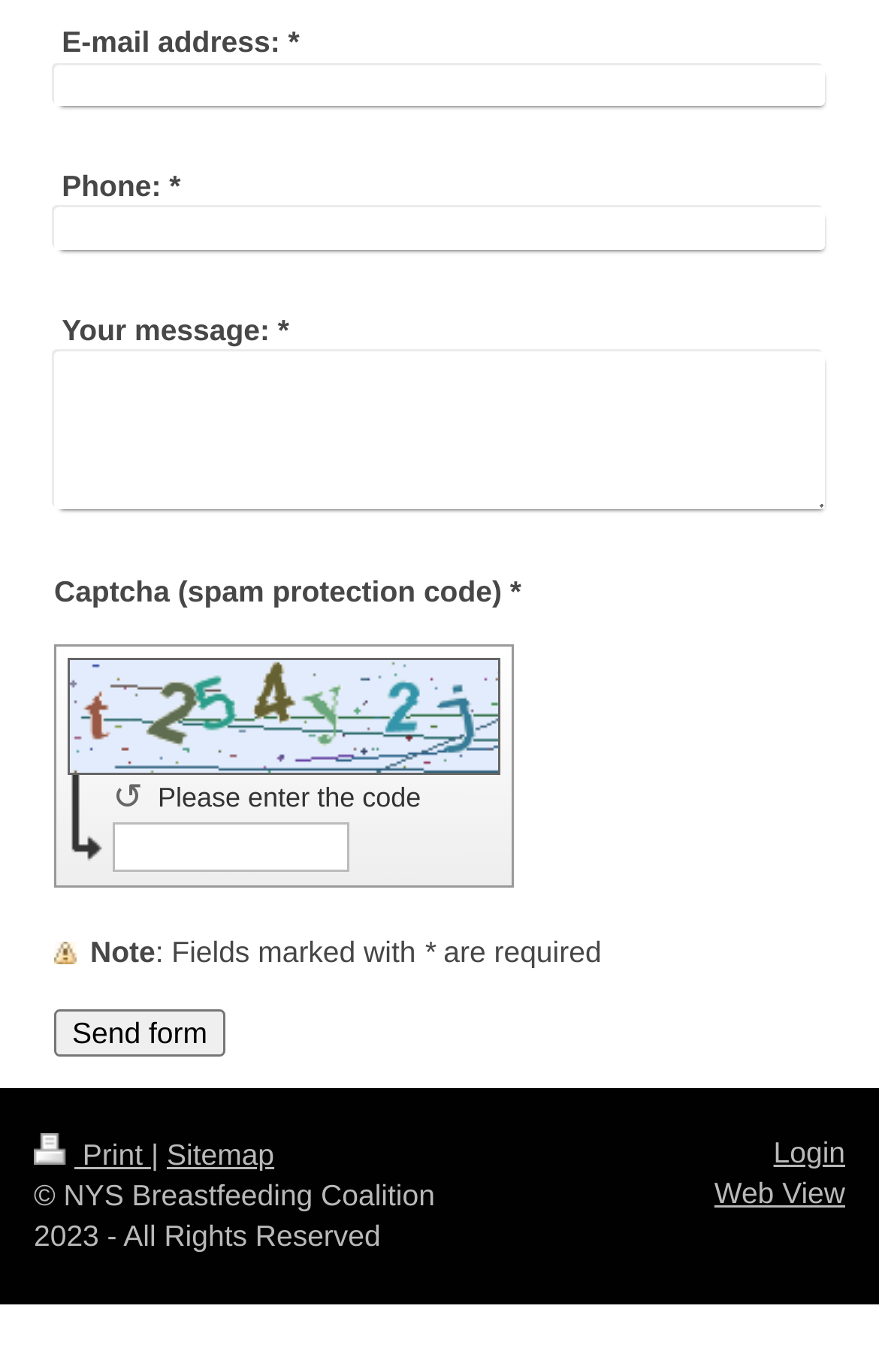Identify the bounding box coordinates of the area that should be clicked in order to complete the given instruction: "Write your message". The bounding box coordinates should be four float numbers between 0 and 1, i.e., [left, top, right, bottom].

[0.062, 0.257, 0.938, 0.371]